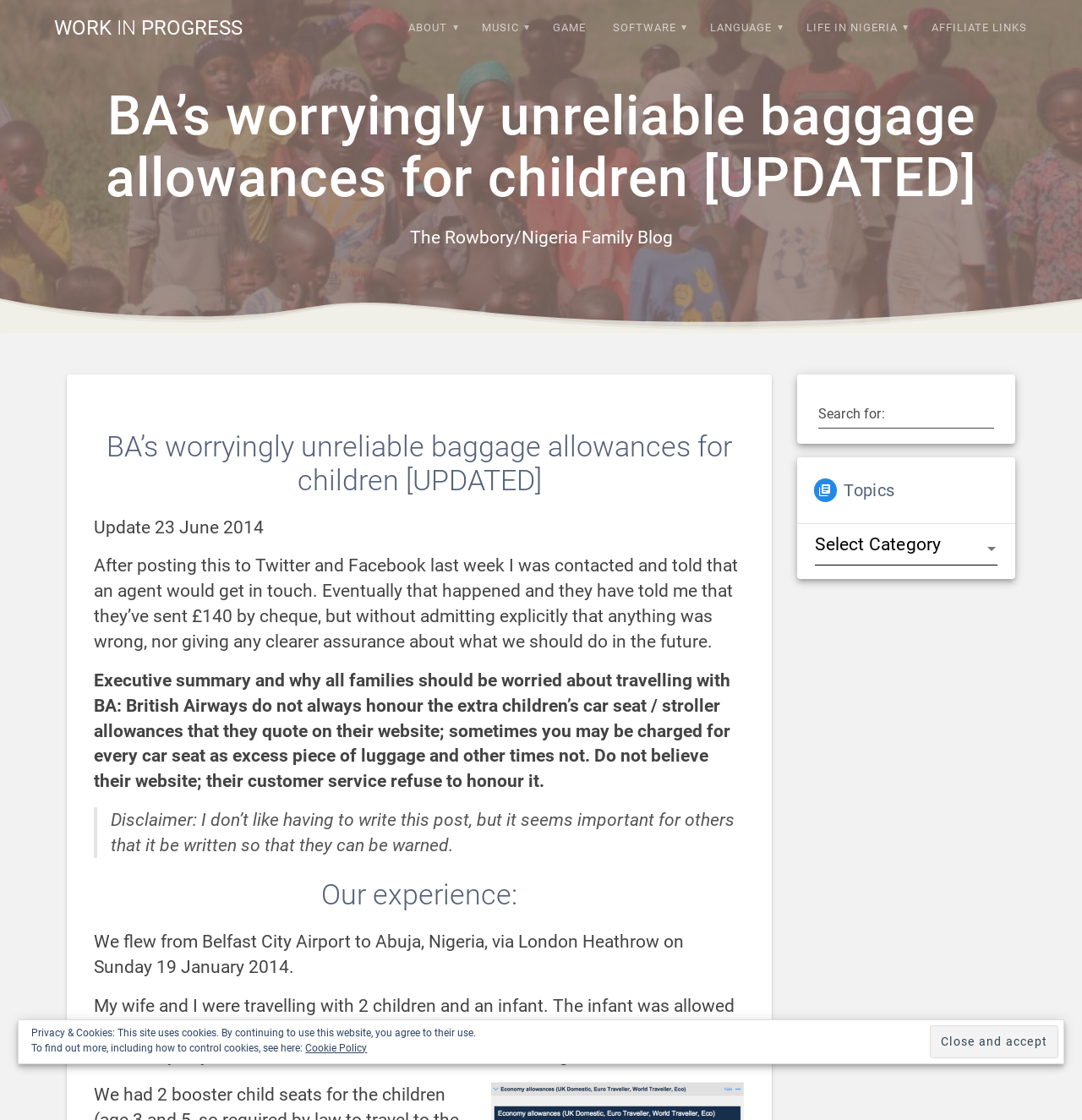Find the bounding box coordinates of the clickable area that will achieve the following instruction: "Learn about college life".

None